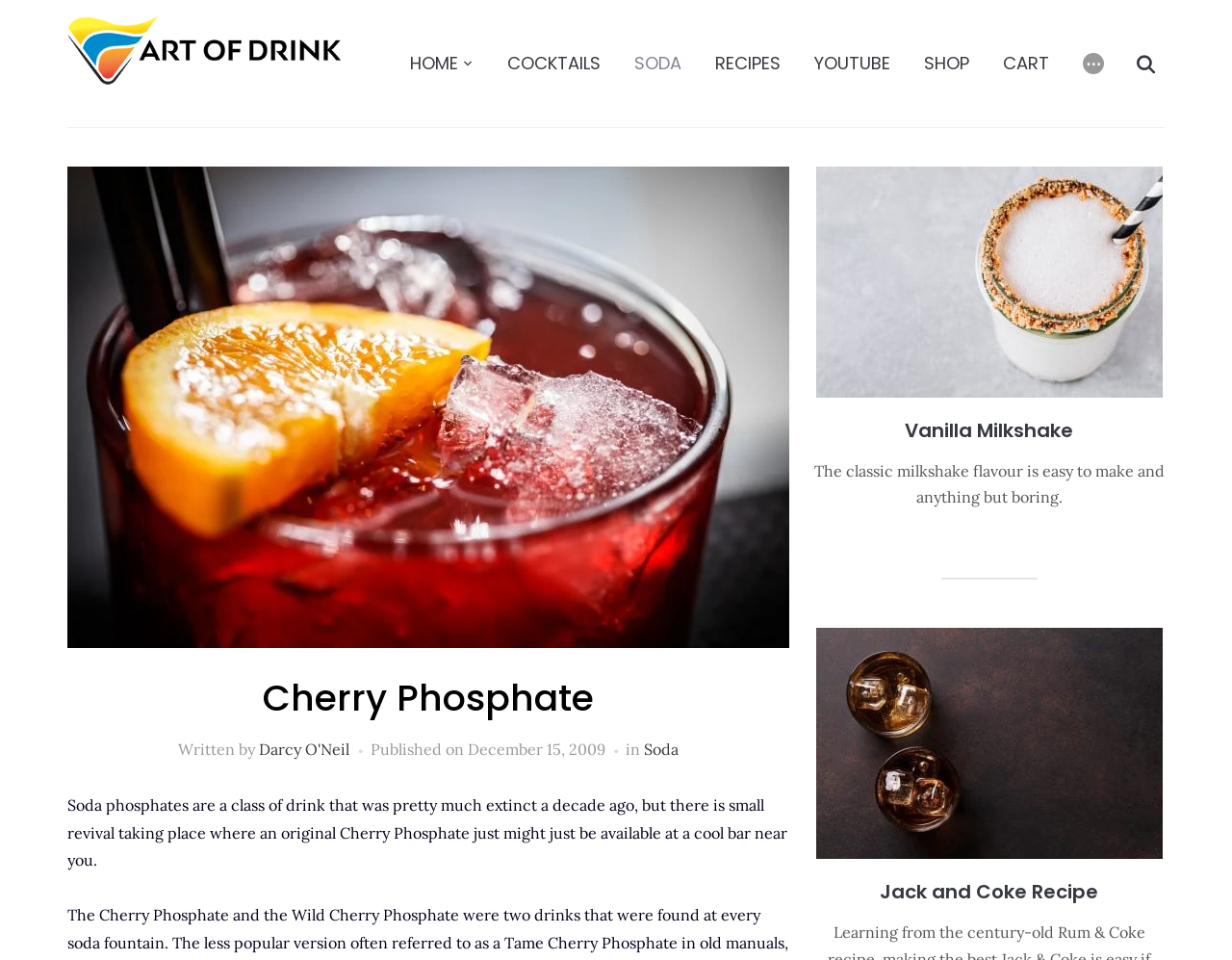Determine the bounding box coordinates of the section I need to click to execute the following instruction: "Check out the 'Vanilla Milkshake Recipe'". Provide the coordinates as four float numbers between 0 and 1, i.e., [left, top, right, bottom].

[0.662, 0.177, 0.943, 0.201]